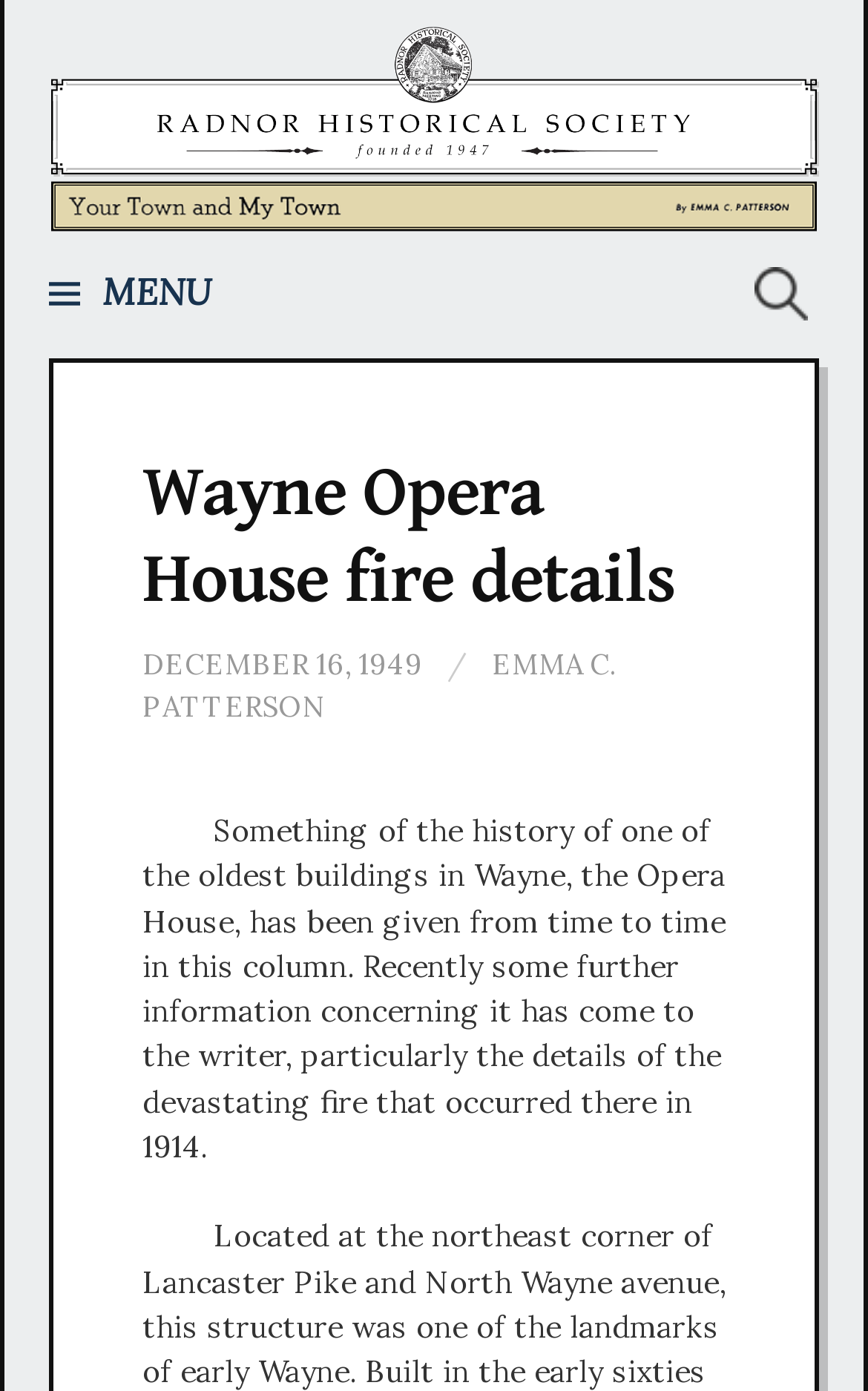Please provide a brief answer to the question using only one word or phrase: 
What is the purpose of the textbox?

Search for: